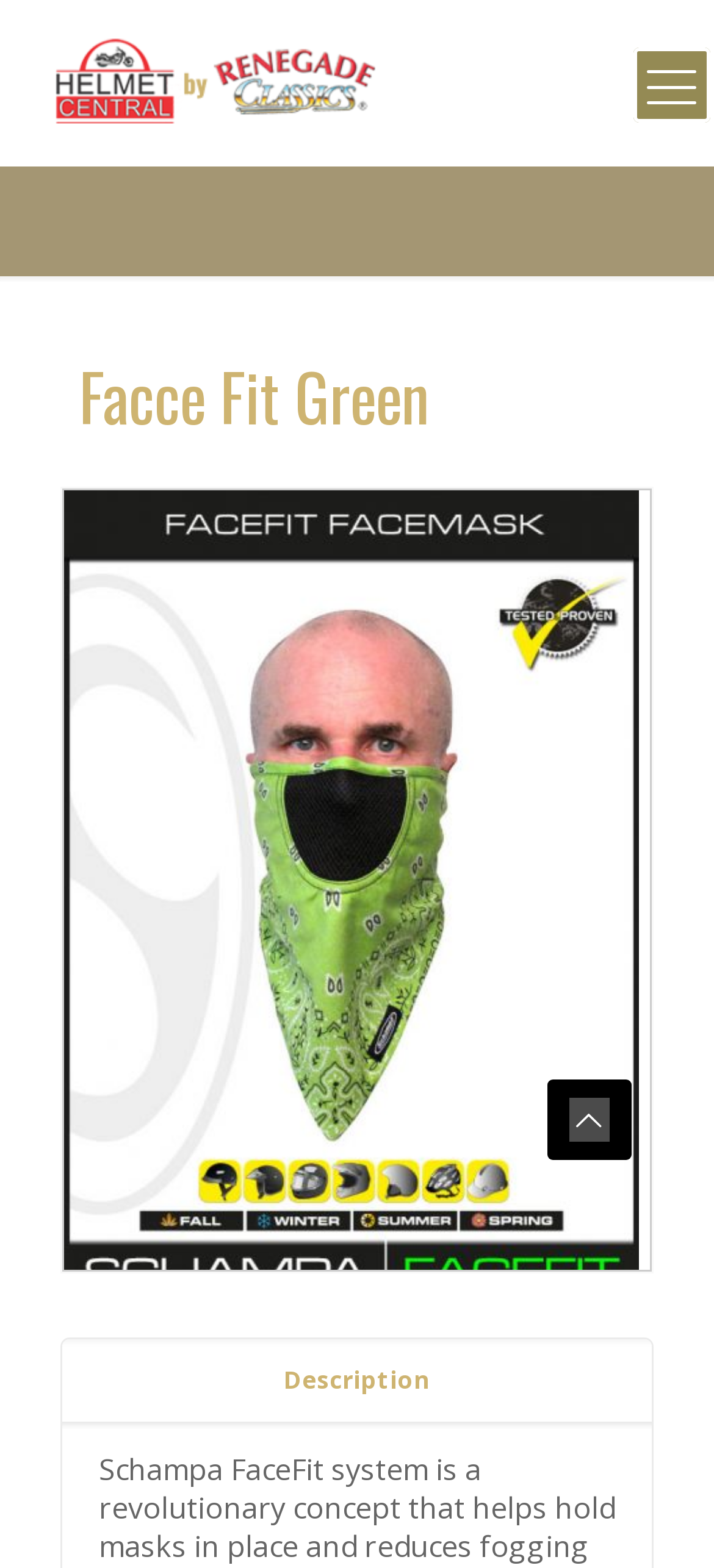What is the orientation of the tablist?
Observe the image and answer the question with a one-word or short phrase response.

horizontal